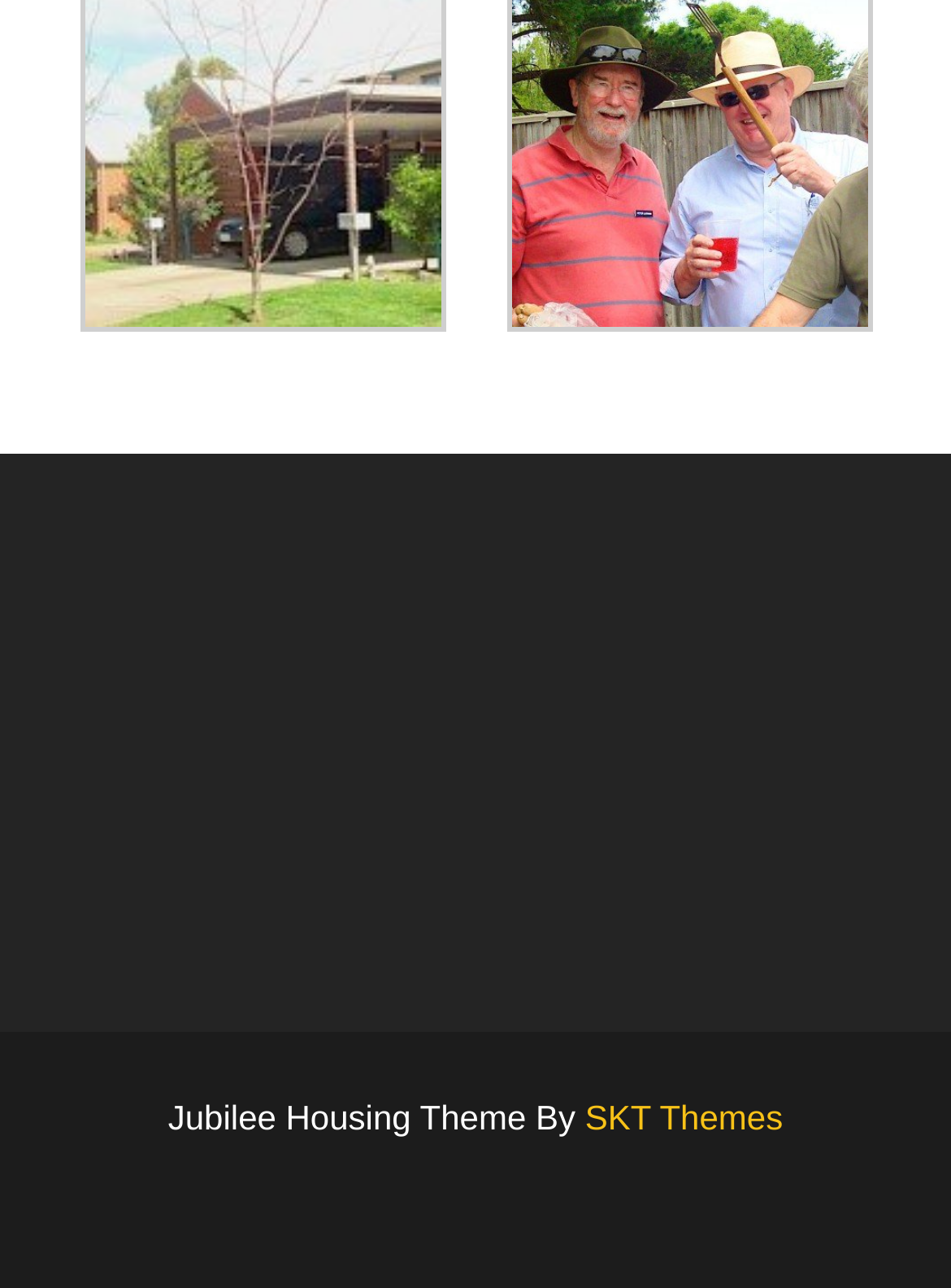From the webpage screenshot, predict the bounding box coordinates (top-left x, top-left y, bottom-right x, bottom-right y) for the UI element described here: SKT Themes

[0.615, 0.852, 0.823, 0.883]